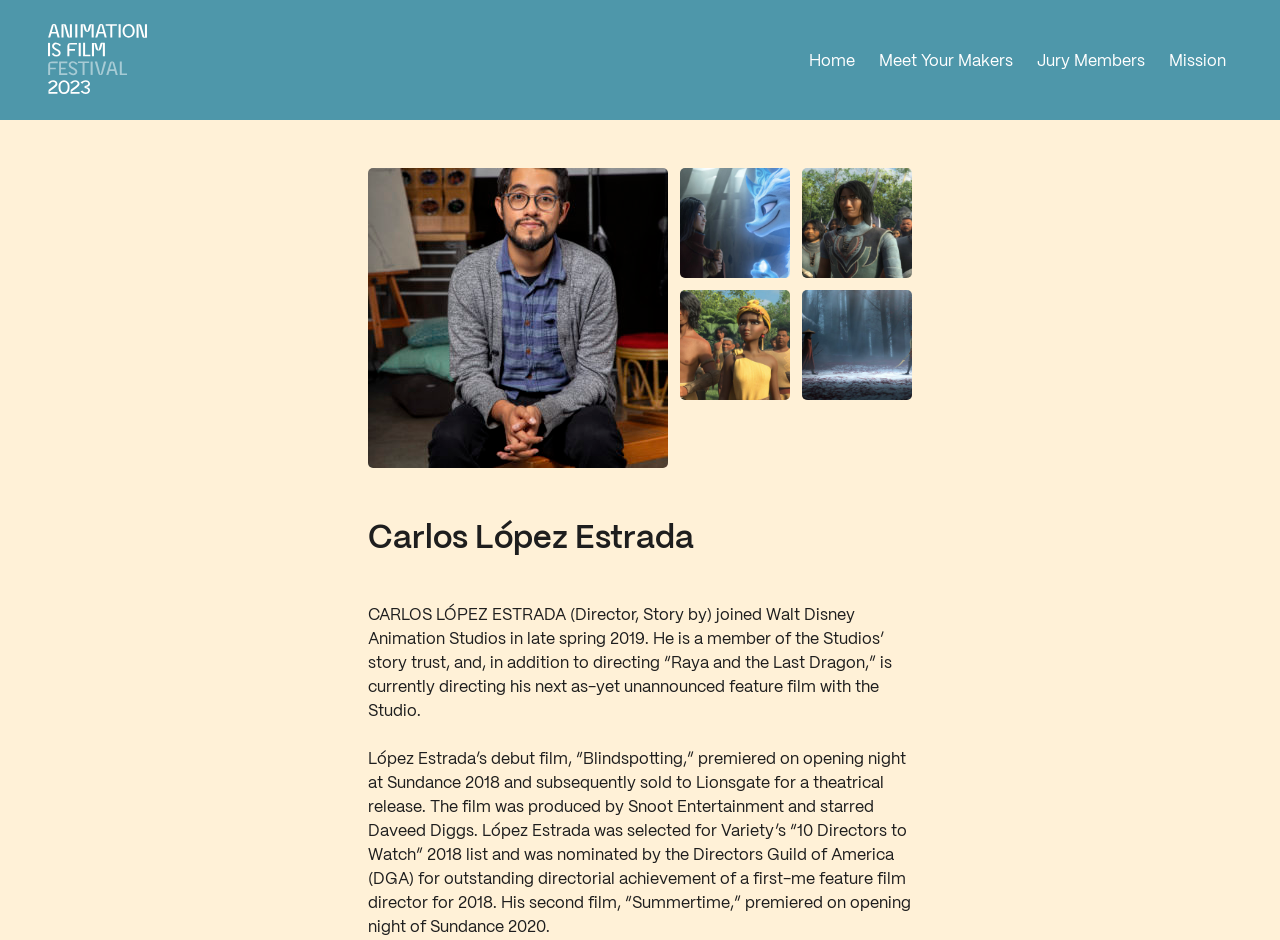Identify the bounding box coordinates for the UI element described as: "Clusters 2.0".

None